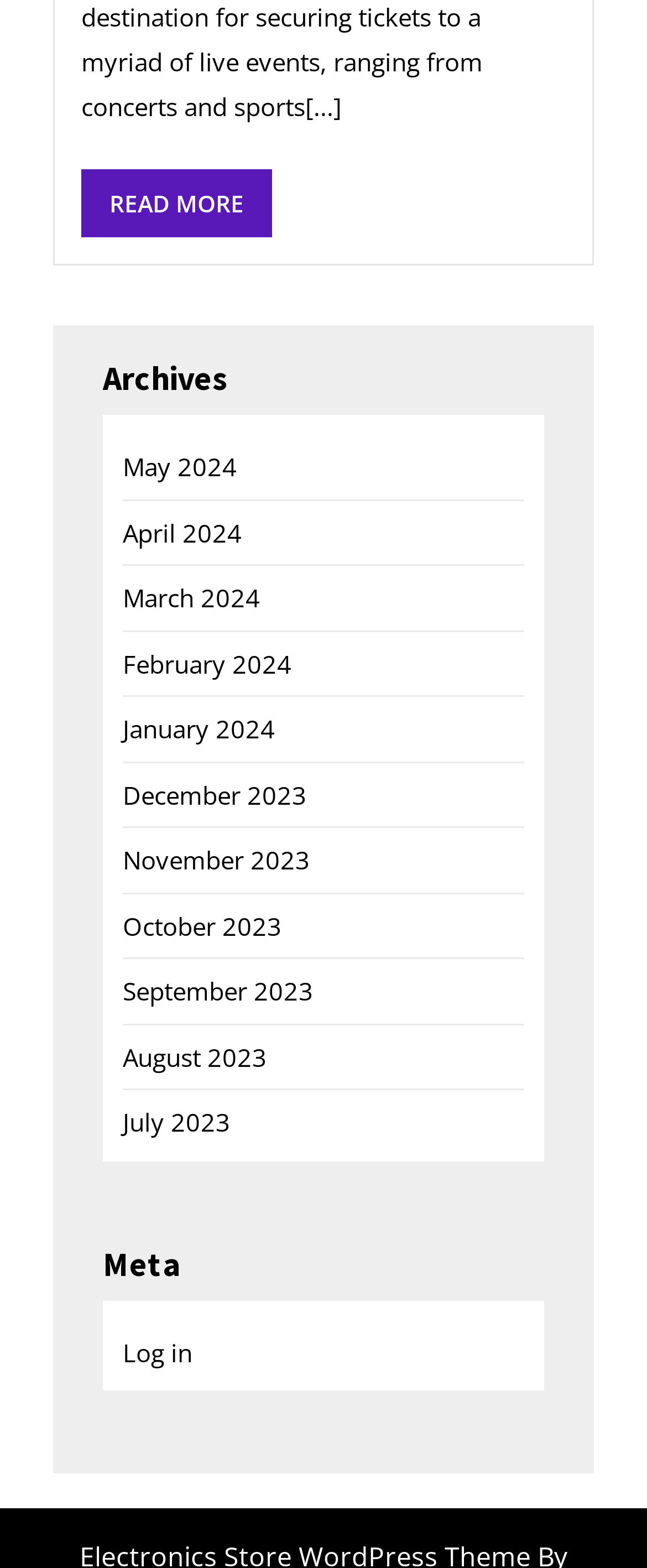What is the purpose of the 'Log in' link?
Using the image as a reference, deliver a detailed and thorough answer to the question.

The 'Log in' link is likely intended for users to log in to the website, suggesting that the website has user accounts or restricted content.